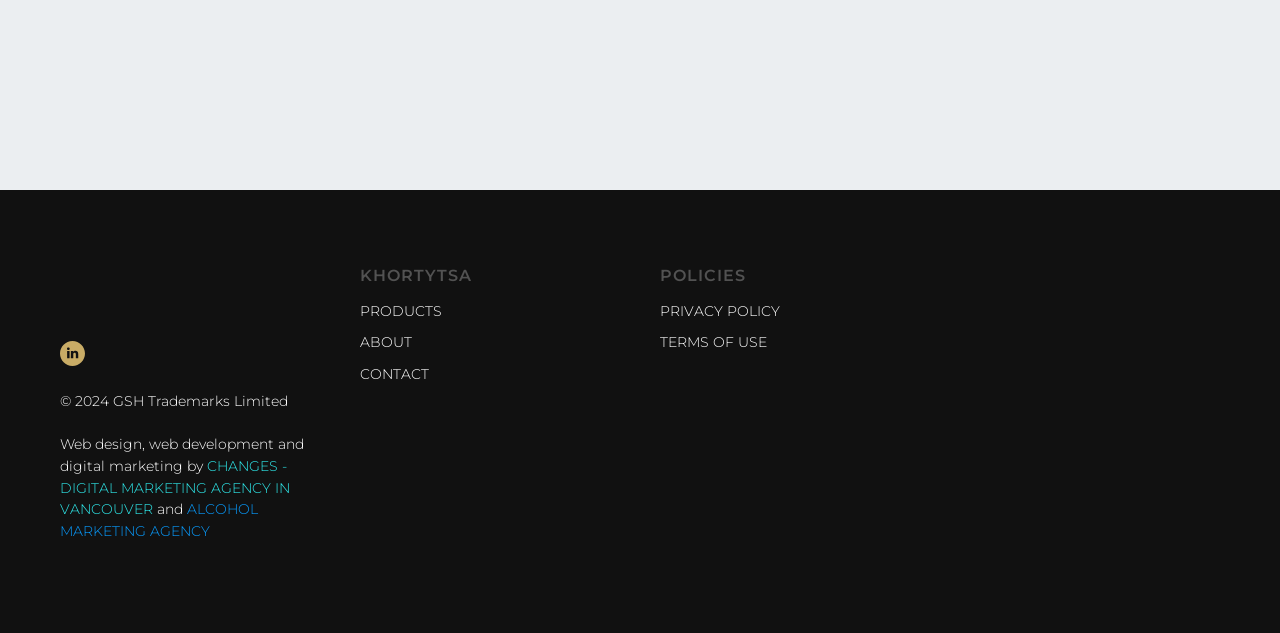Determine the bounding box coordinates of the element that should be clicked to execute the following command: "Learn about PRODUCTS".

[0.281, 0.476, 0.345, 0.505]